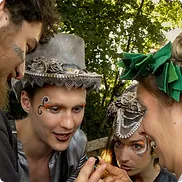Give a meticulous account of what the image depicts.

In a vibrant outdoor setting, four performers engage in a captivating moment, showcasing their artistic flair. Each individual is adorned in elaborate costumes that reflect a whimsical and theatrical style. One performer sports a light silver ensemble paired with a uniquely styled, metallic top hat, while another's face is intricately painted with silver accents and an enticing swirl decoration near their eye. The two women display striking hairstyles—one with a lush green headpiece and the other with a delicate, embellished headdress. Their expressions are animated and curious as they huddle around a small object, possibly a prop or a piece of tarot artwork, deepening the sense of shared excitement and mystery. This scene is emblematic of the playful and enchanting atmosphere characteristic of the Dreamspeaker interactive theatre experience.